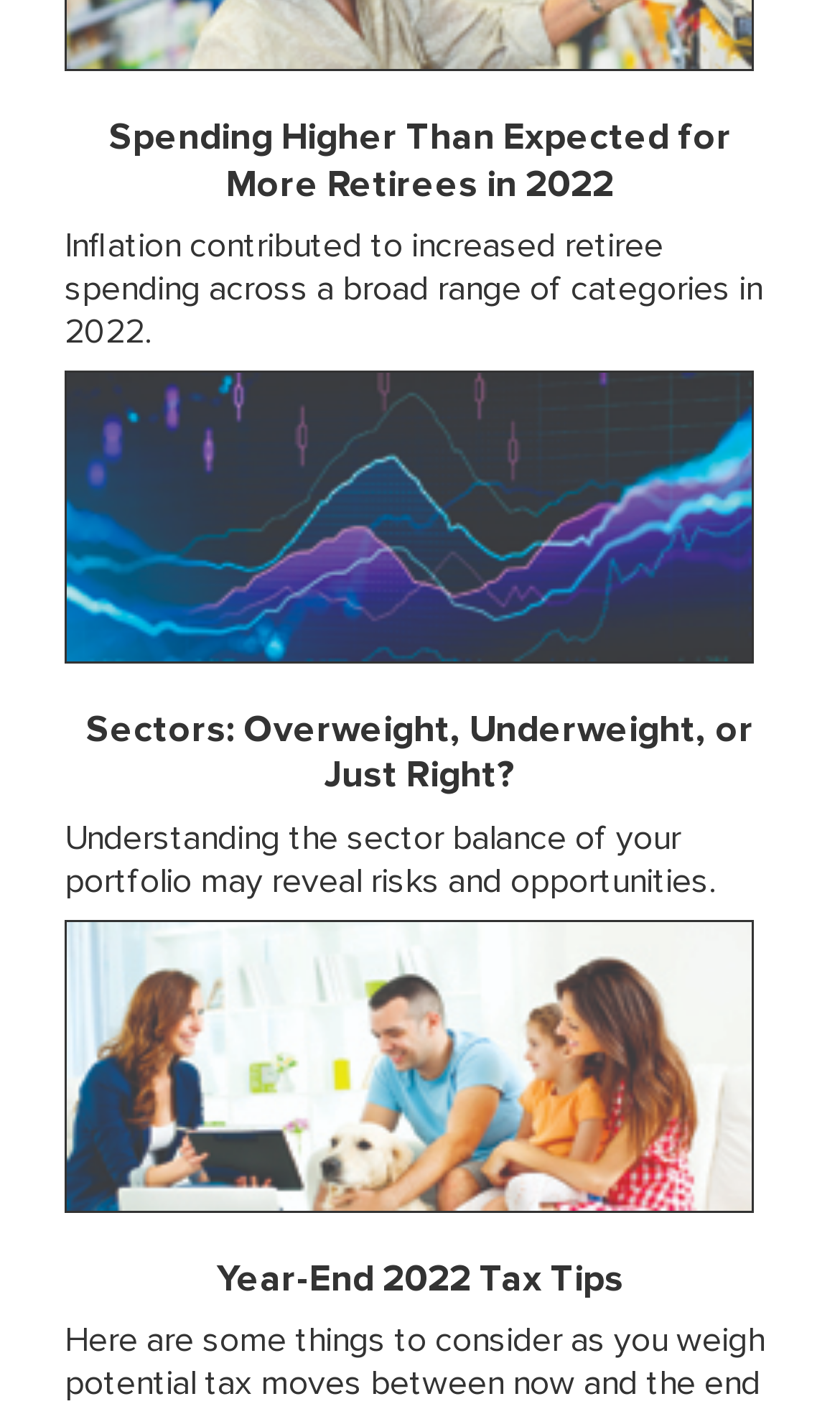What is the last article about?
Based on the image, provide your answer in one word or phrase.

Tax tips